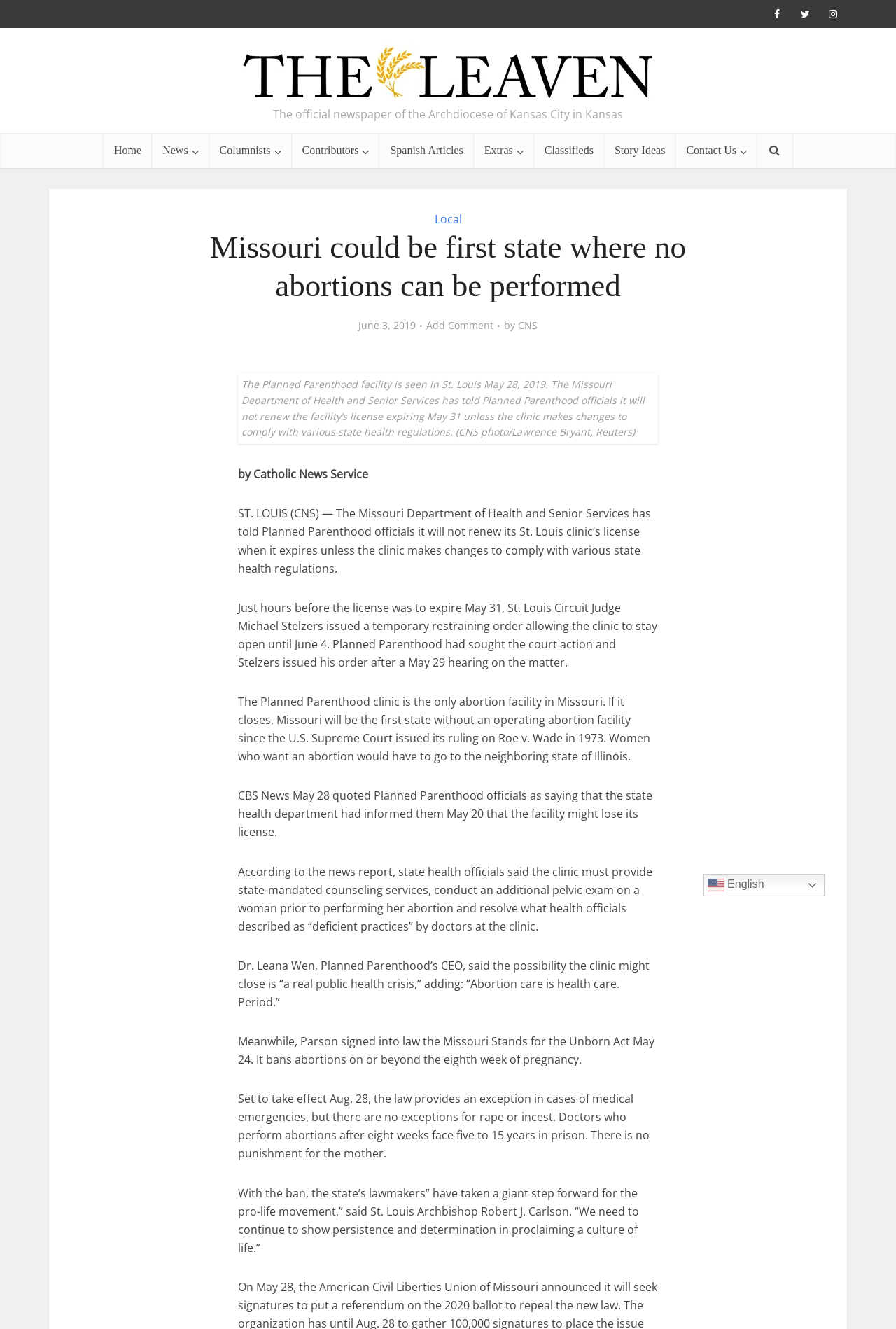Provide a short answer using a single word or phrase for the following question: 
What is the topic of the main article?

Abortion in Missouri